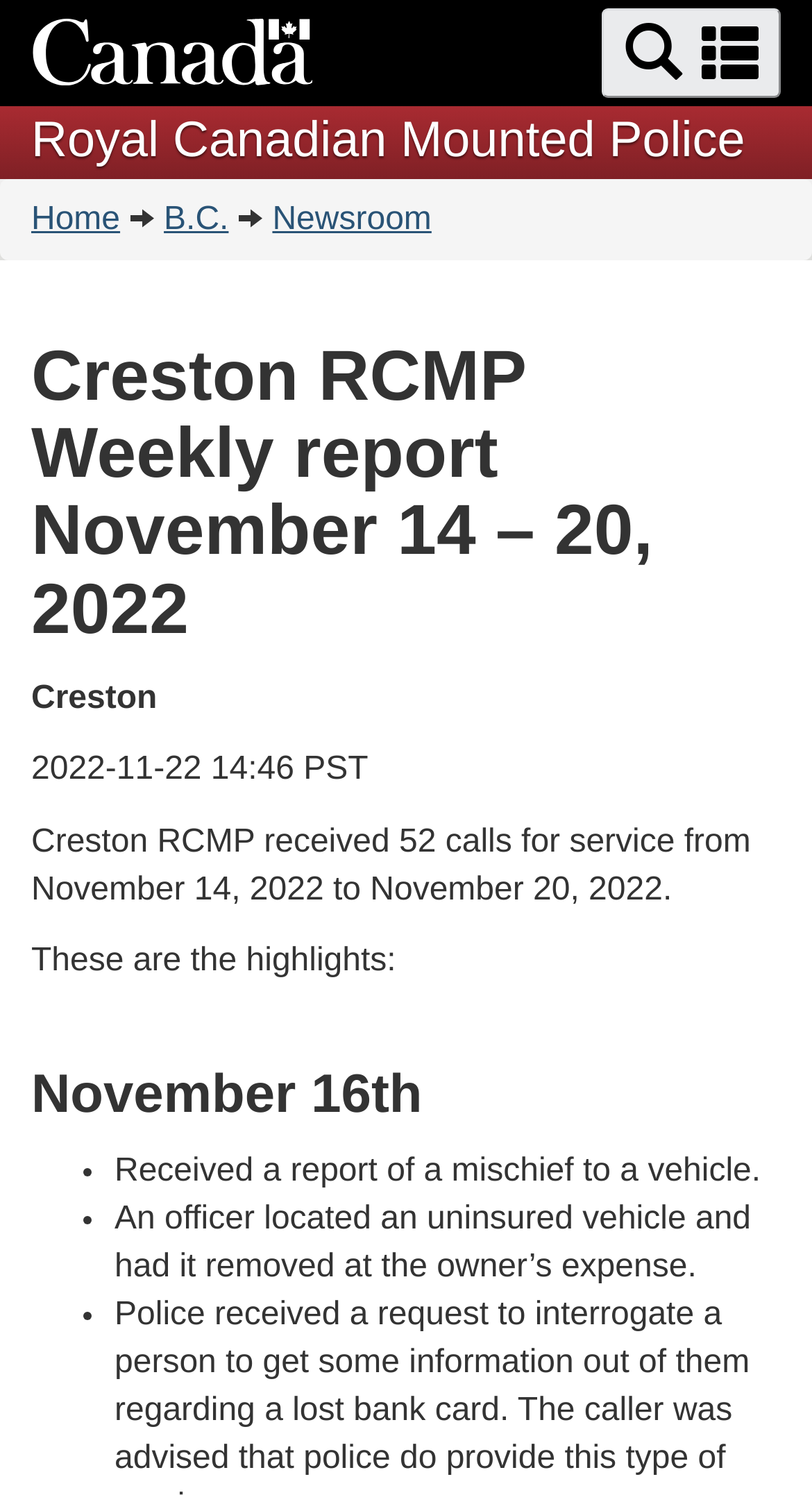How many incidents are reported in the highlights?
Answer the question with a single word or phrase derived from the image.

At least 3